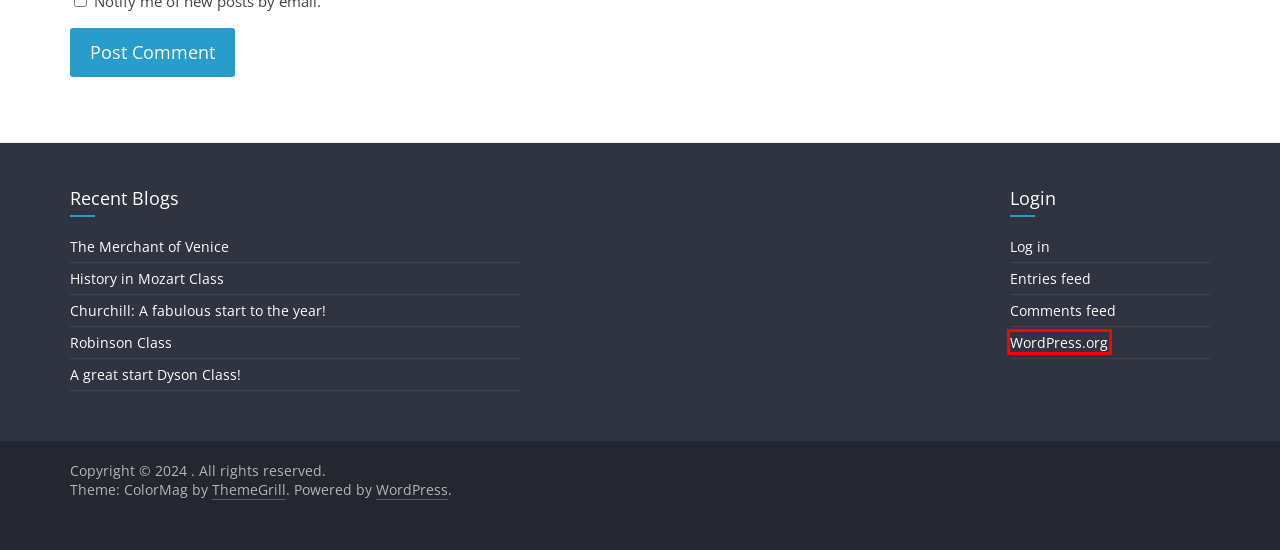You are looking at a screenshot of a webpage with a red bounding box around an element. Determine the best matching webpage description for the new webpage resulting from clicking the element in the red bounding box. Here are the descriptions:
A. Year 5 – Dyson
B. Blog Tool, Publishing Platform, and CMS – WordPress.org English (UK)
C. Year 5 – Einstein
D. A great start Dyson Class!
E. Blog Tool, Publishing Platform, and CMS – WordPress.org
F. Log In ‹  — WordPress
G. Comments for
H. Robinson Class

B